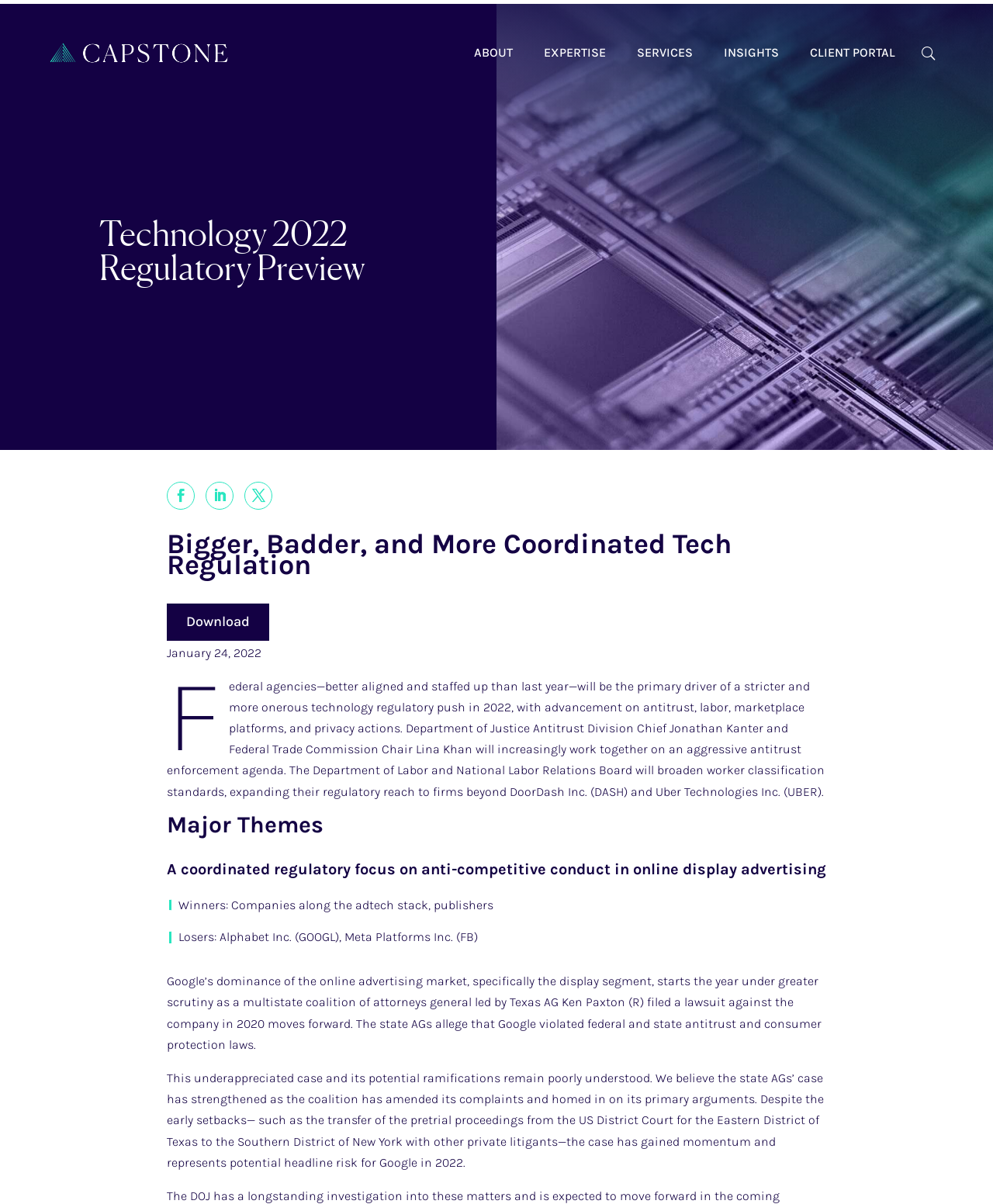With reference to the screenshot, provide a detailed response to the question below:
Who will increasingly work together on an aggressive antitrust enforcement agenda?

The webpage states that Department of Justice Antitrust Division Chief Jonathan Kanter and Federal Trade Commission Chair Lina Khan will increasingly work together on an aggressive antitrust enforcement agenda.